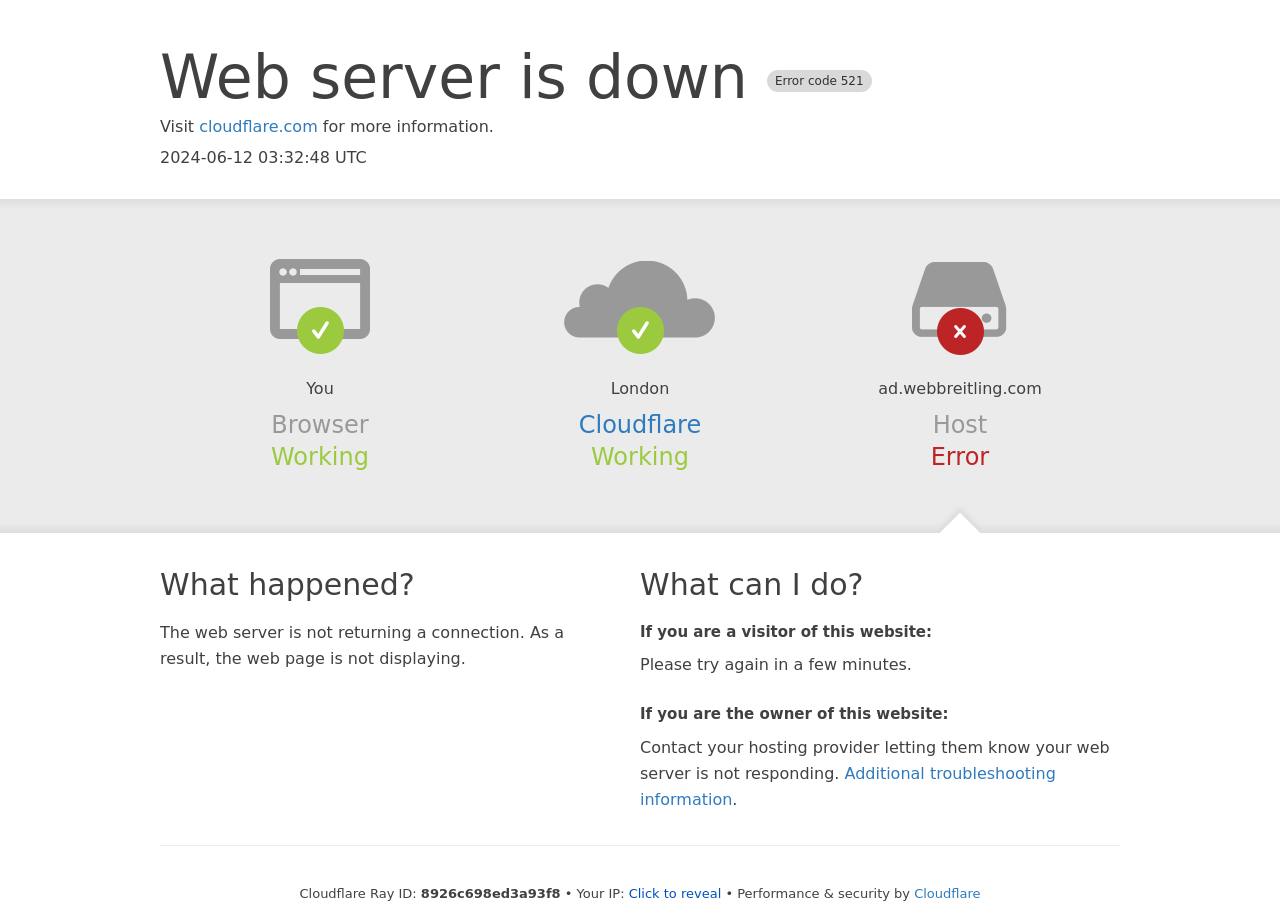What is the name of the company providing performance and security?
Look at the screenshot and respond with a single word or phrase.

Cloudflare